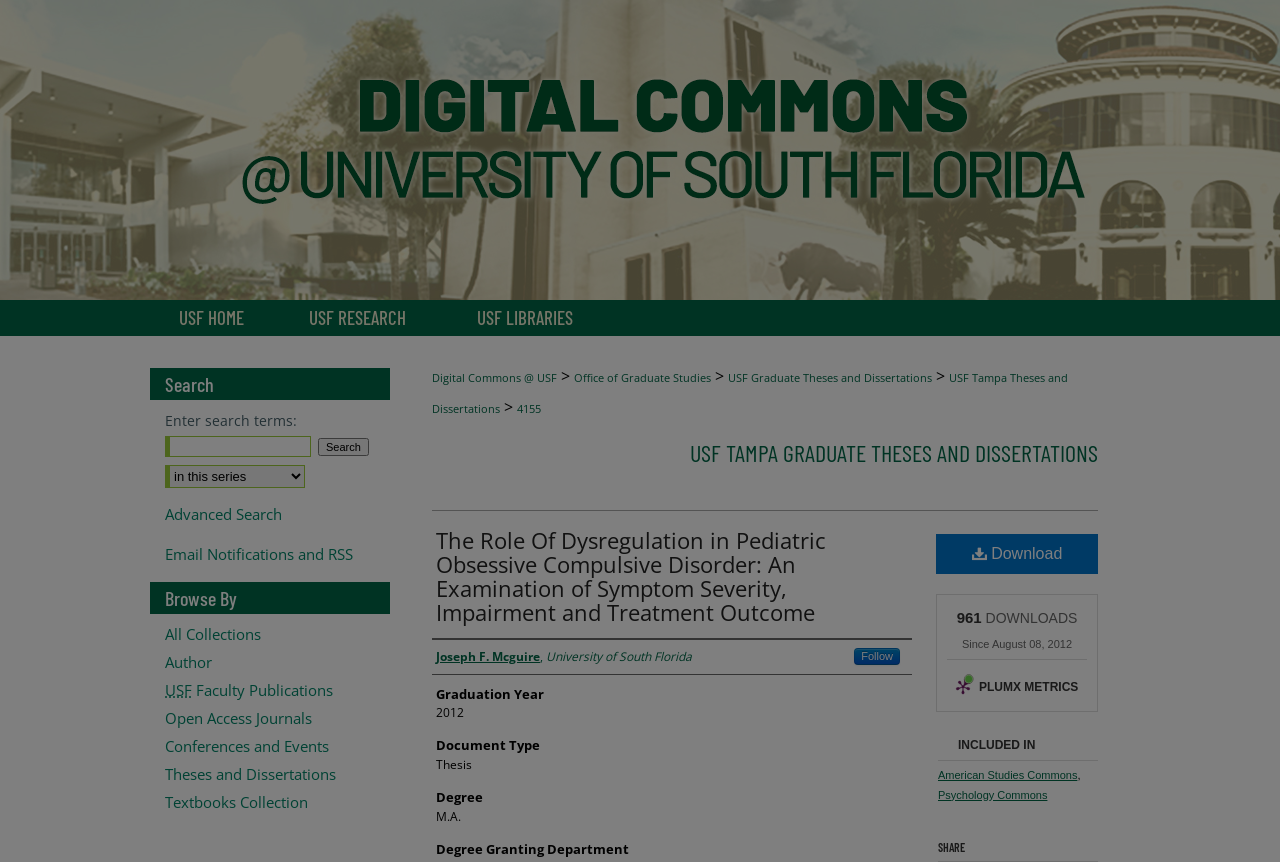Identify the bounding box coordinates for the region of the element that should be clicked to carry out the instruction: "Download the thesis". The bounding box coordinates should be four float numbers between 0 and 1, i.e., [left, top, right, bottom].

[0.731, 0.619, 0.858, 0.666]